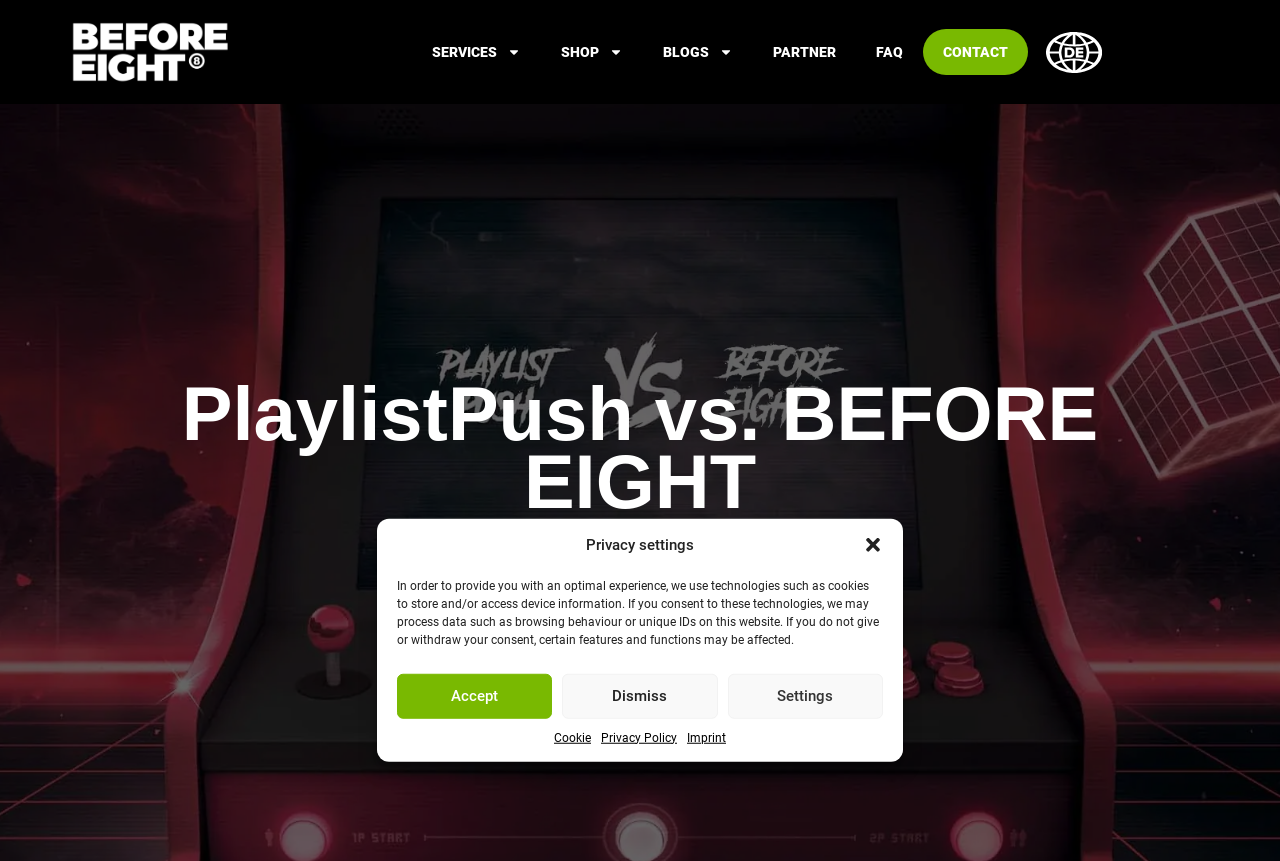Please provide the bounding box coordinates for the element that needs to be clicked to perform the instruction: "Click the 'Close dialog' button". The coordinates must consist of four float numbers between 0 and 1, formatted as [left, top, right, bottom].

[0.674, 0.621, 0.69, 0.645]